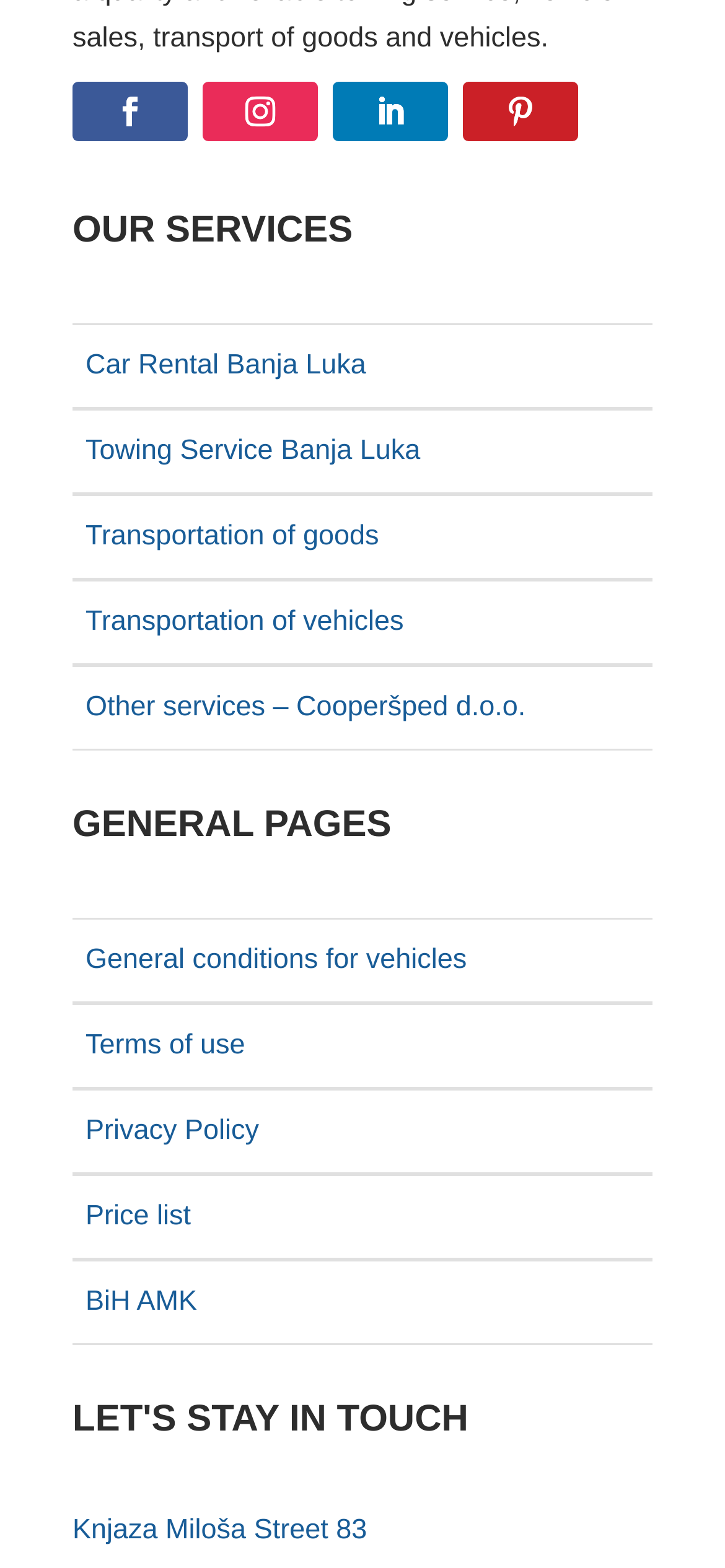Please provide a short answer using a single word or phrase for the question:
How many sections are there on the webpage?

3